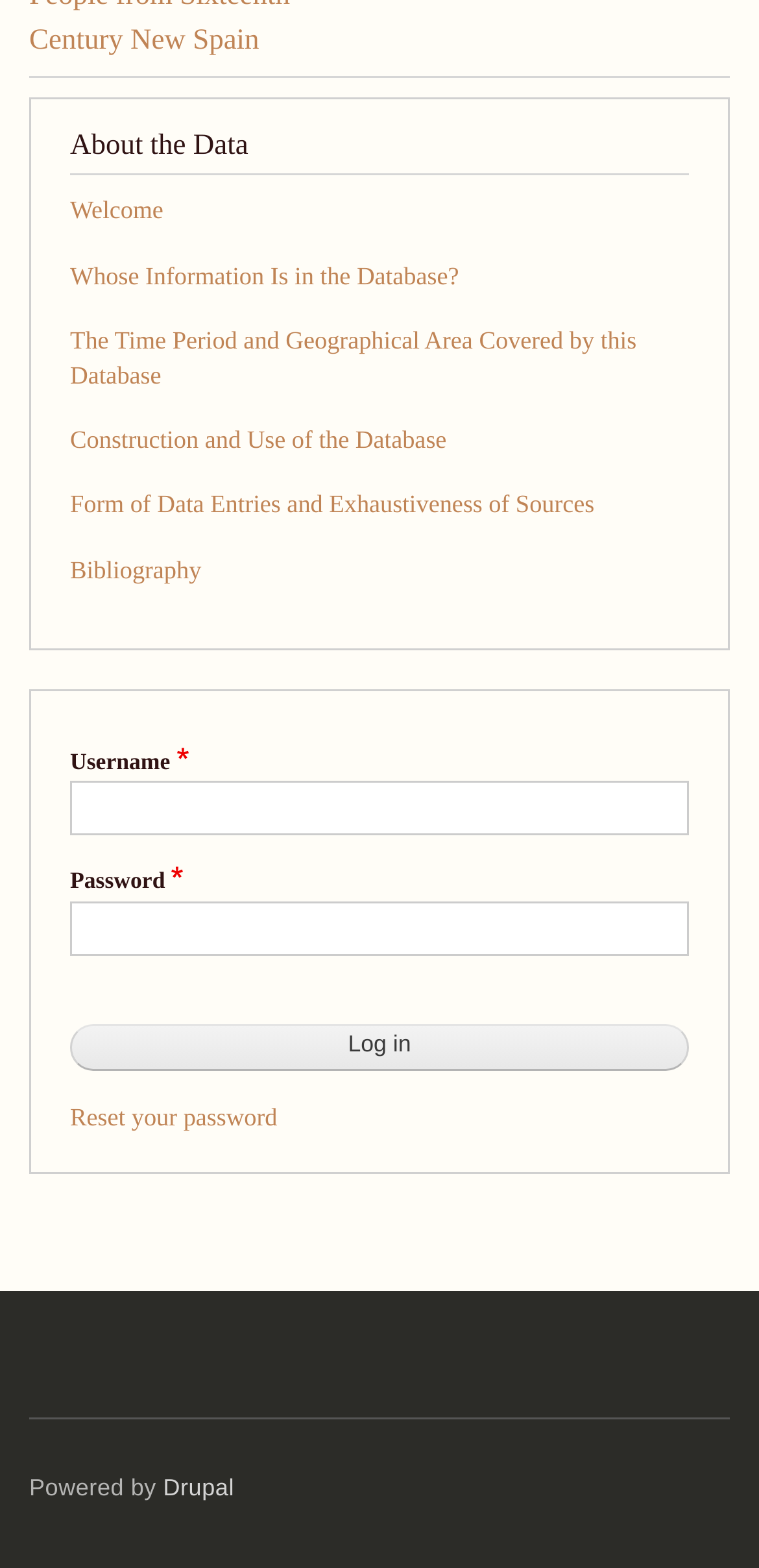Specify the bounding box coordinates of the element's region that should be clicked to achieve the following instruction: "Click on the 'Reset your password' link". The bounding box coordinates consist of four float numbers between 0 and 1, in the format [left, top, right, bottom].

[0.092, 0.704, 0.365, 0.721]